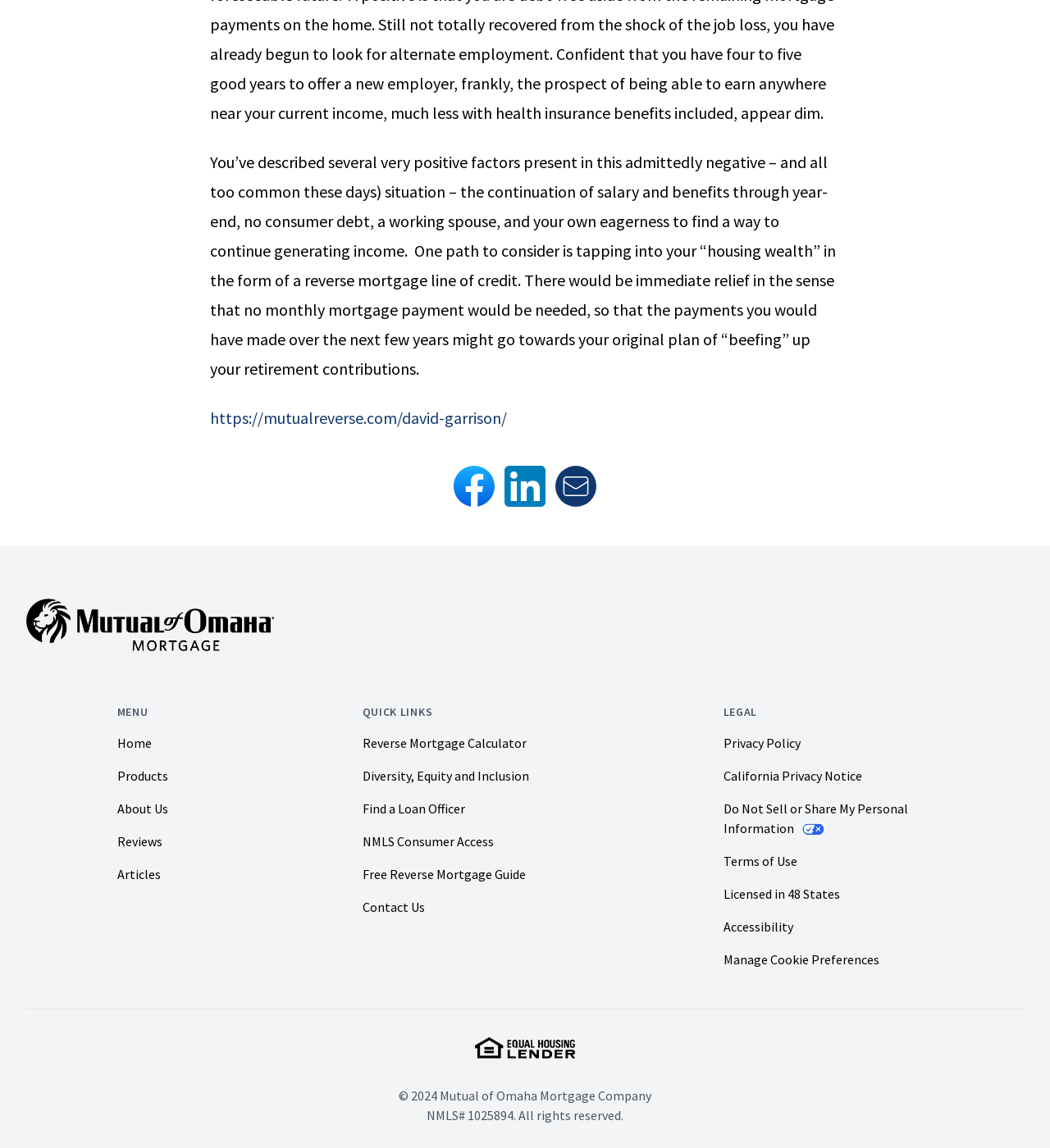What is the company's name?
Please provide a comprehensive answer based on the details in the screenshot.

The company's name can be found in the logo at the top left corner of the webpage, which is described as 'Mutual of Omaha Mortgage Logo'.